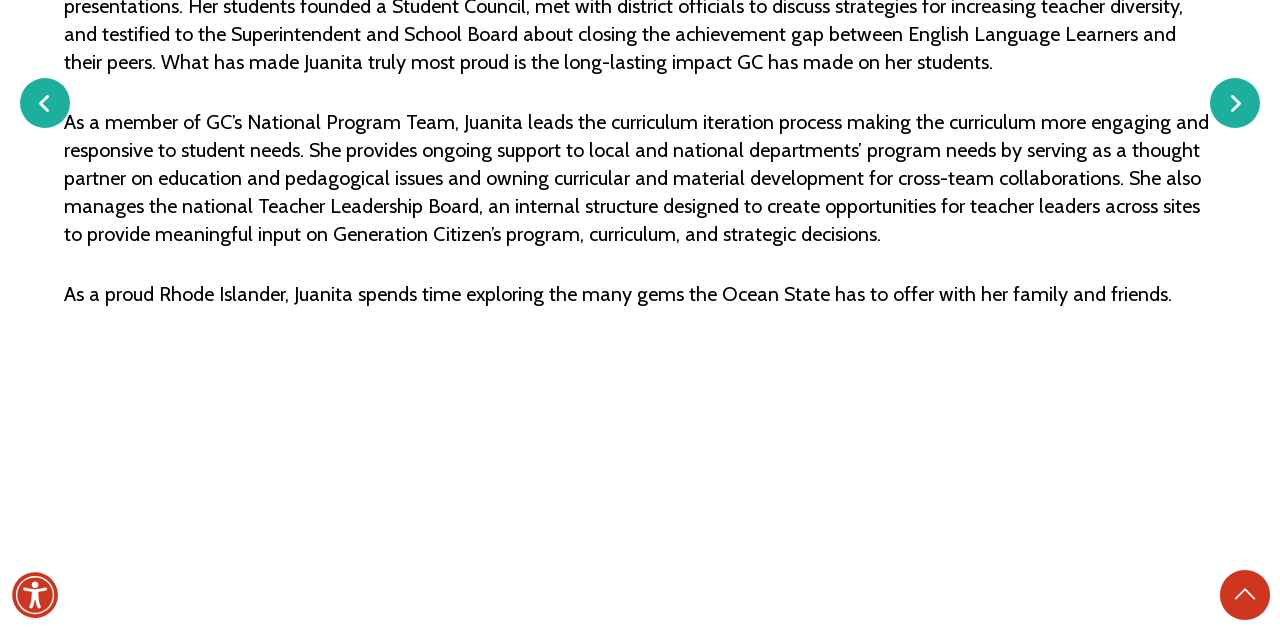Determine the bounding box for the UI element described here: "parent_node: JUANITA MONTES DE OCA".

[0.016, 0.122, 0.055, 0.2]